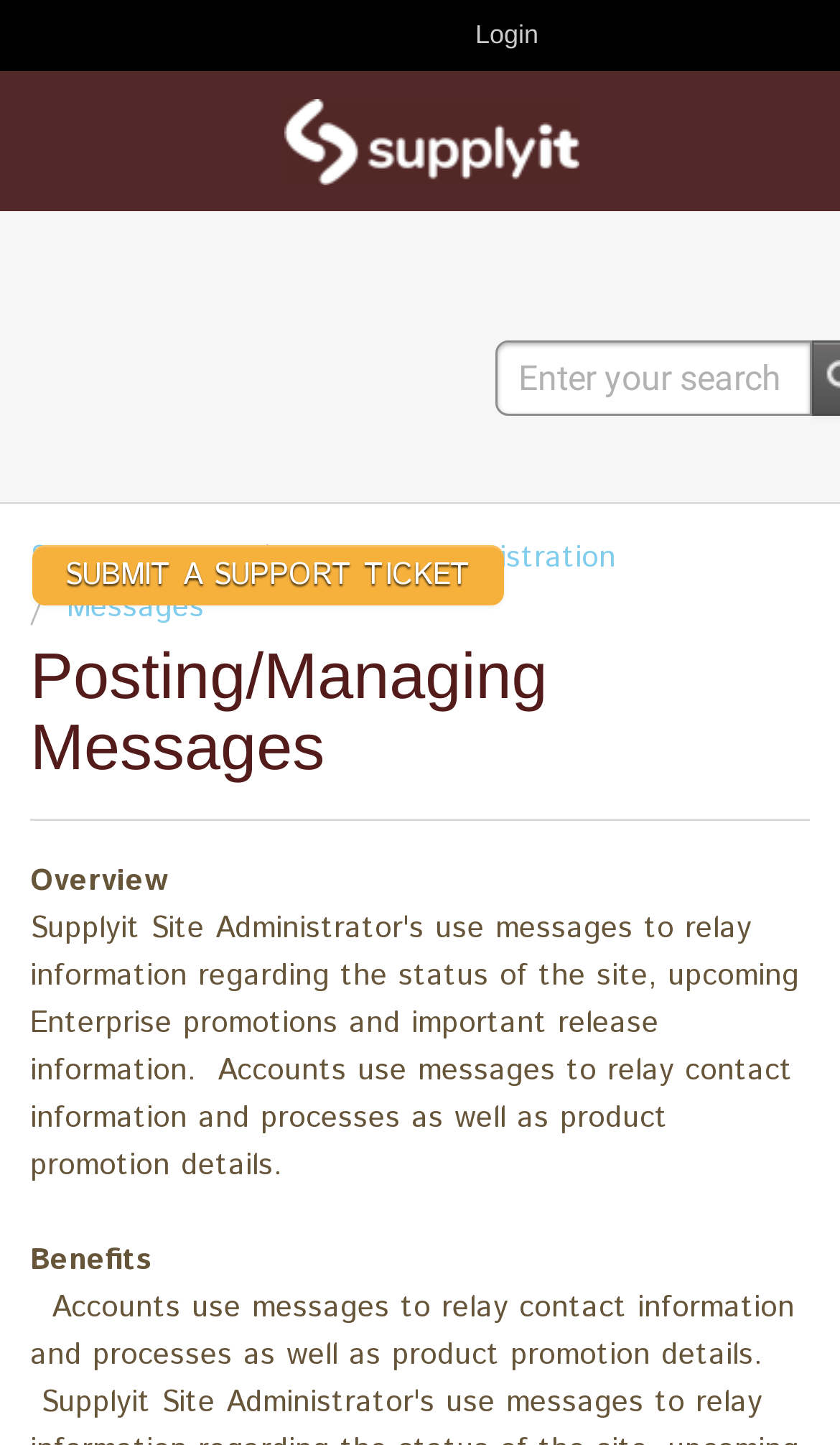Predict the bounding box of the UI element based on this description: "Account Administration".

[0.303, 0.372, 0.733, 0.401]